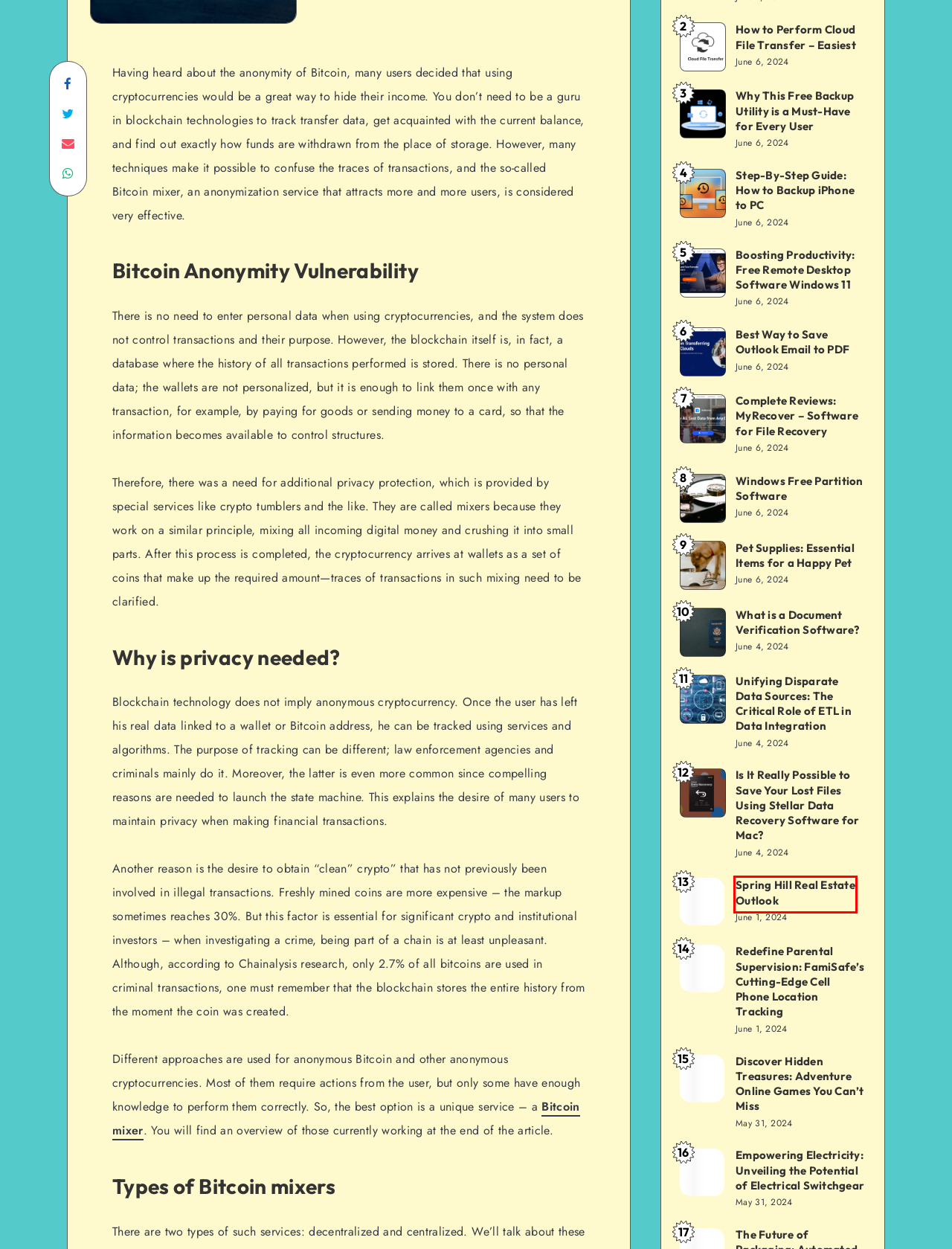You have a screenshot of a webpage where a red bounding box highlights a specific UI element. Identify the description that best matches the resulting webpage after the highlighted element is clicked. The choices are:
A. How to Perform Cloud File Transfer - Easiest | FCT
B. Unifying Disparate Data Sources: The Critical Role of ETL in Data Integration | FCT
C. Step-By-Step Guide: How to Backup iPhone to PC | FCT
D. Discover Hidden Treasures: Adventure Online Games You Can't Miss | FCT
E. Is It Really Possible to Save Your Lost Files Using Stellar Data Recovery Software for Mac? | FCT
F. Pet Supplies: Essential Items for a Happy Pet | FCT
G. Spring Hill Real Estate Outlook | FCT
H. What is a Document Verification Software? | FCT

G